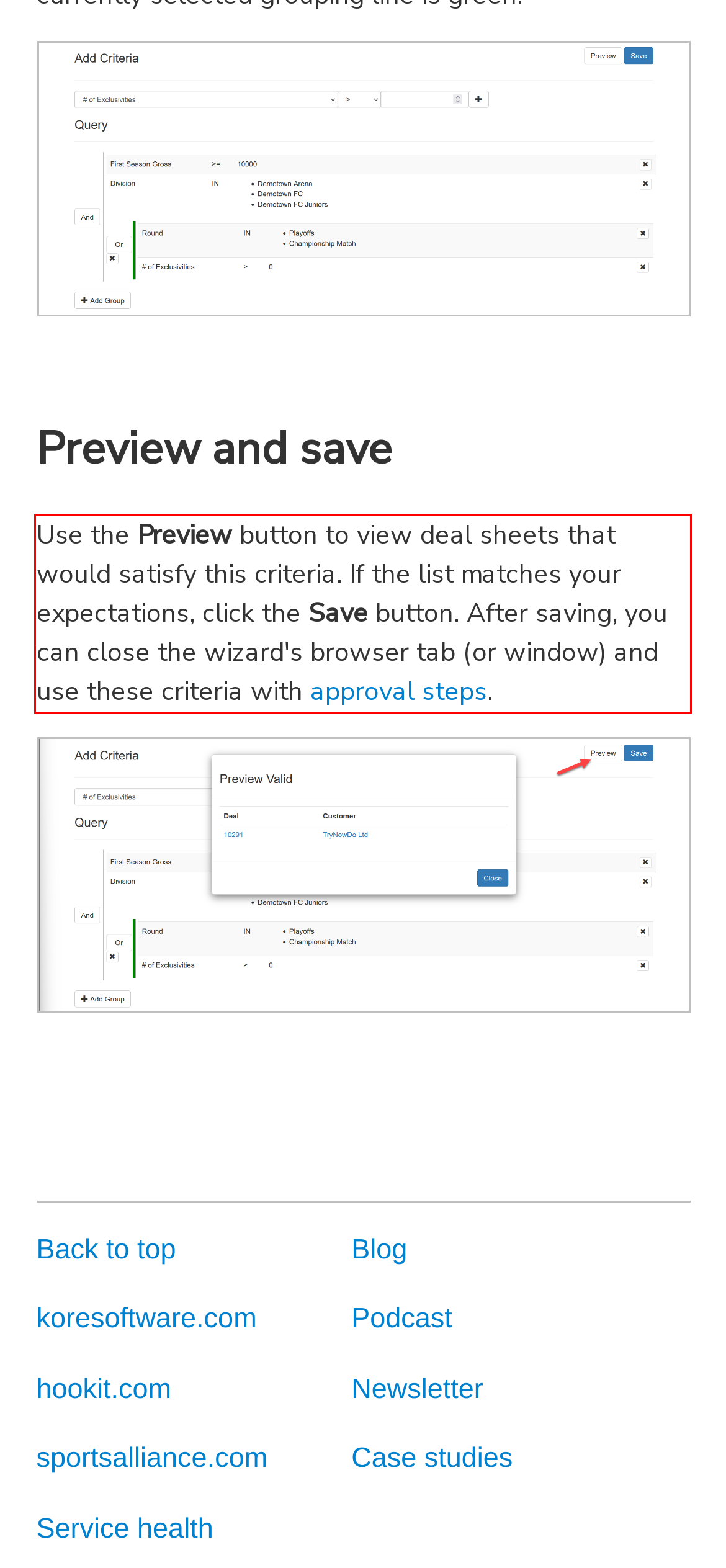You are given a screenshot of a webpage with a UI element highlighted by a red bounding box. Please perform OCR on the text content within this red bounding box.

Use the Preview button to view deal sheets that would satisfy this criteria. If the list matches your expectations, click the Save button. After saving, you can close the wizard's browser tab (or window) and use these criteria with approval steps.